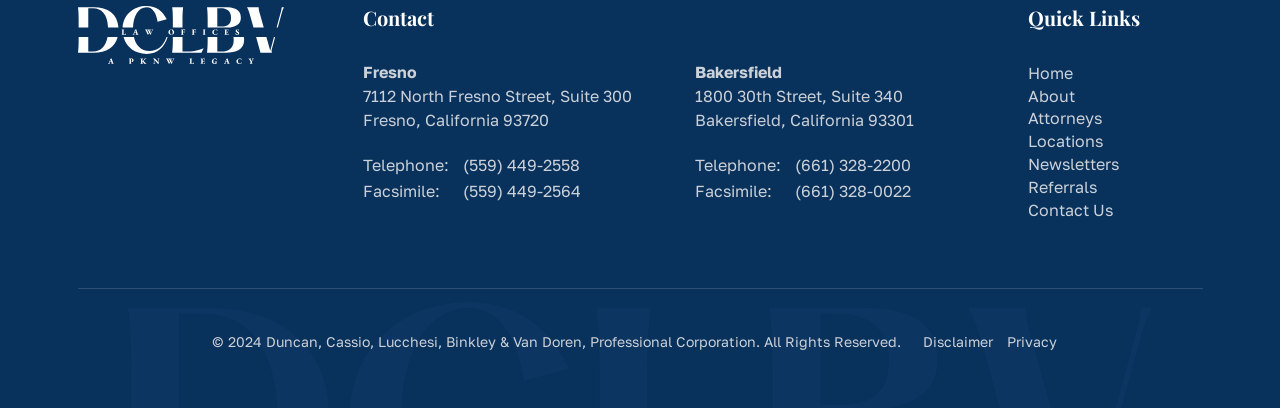Identify the bounding box coordinates of the element to click to follow this instruction: 'Call the Fresno office'. Ensure the coordinates are four float values between 0 and 1, provided as [left, top, right, bottom].

[0.361, 0.379, 0.453, 0.429]